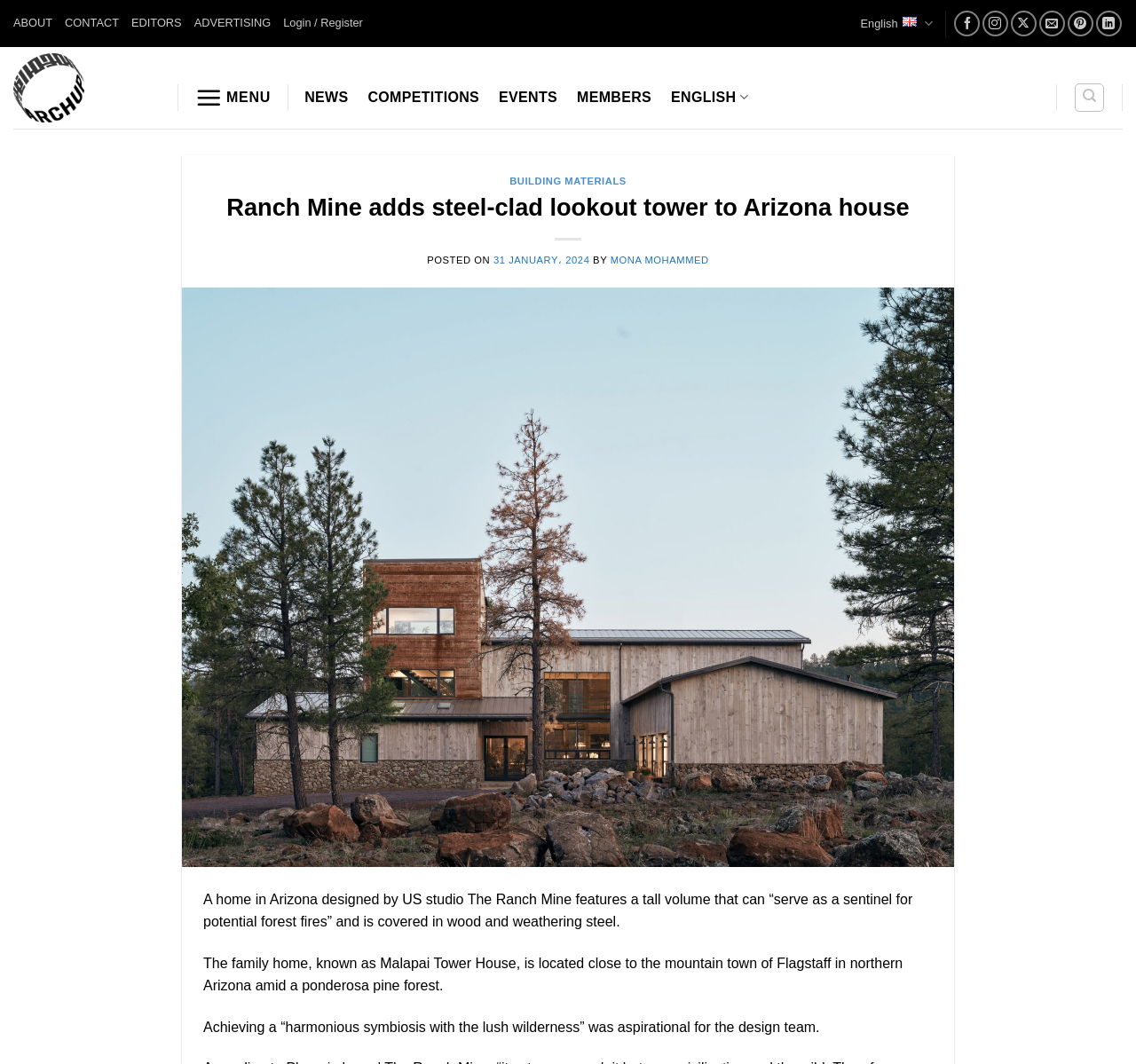Locate the bounding box for the described UI element: "Sign-Up". Ensure the coordinates are four float numbers between 0 and 1, formatted as [left, top, right, bottom].

None